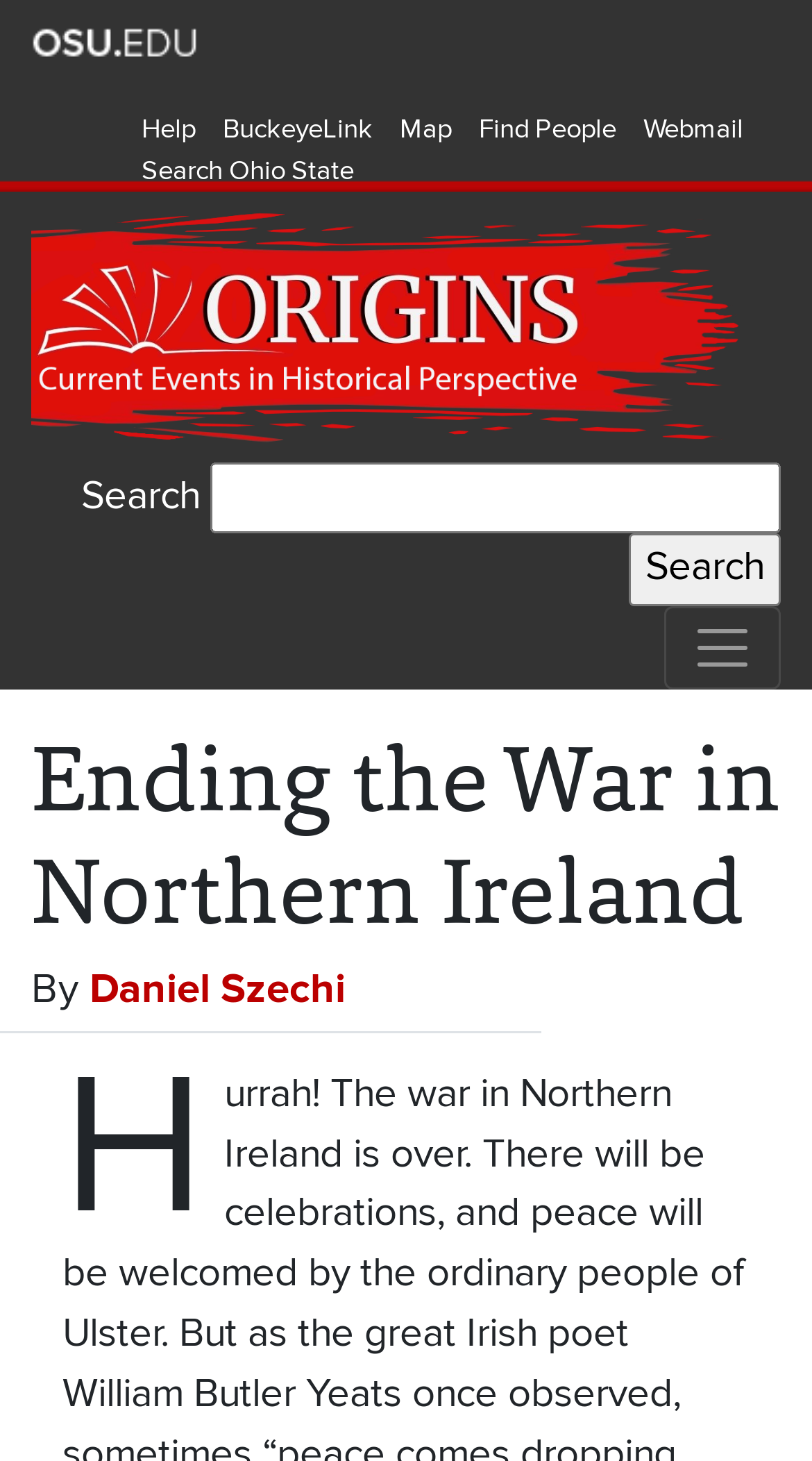Find the bounding box coordinates for the area you need to click to carry out the instruction: "Search Ohio State". The coordinates should be four float numbers between 0 and 1, indicated as [left, top, right, bottom].

[0.174, 0.105, 0.436, 0.128]